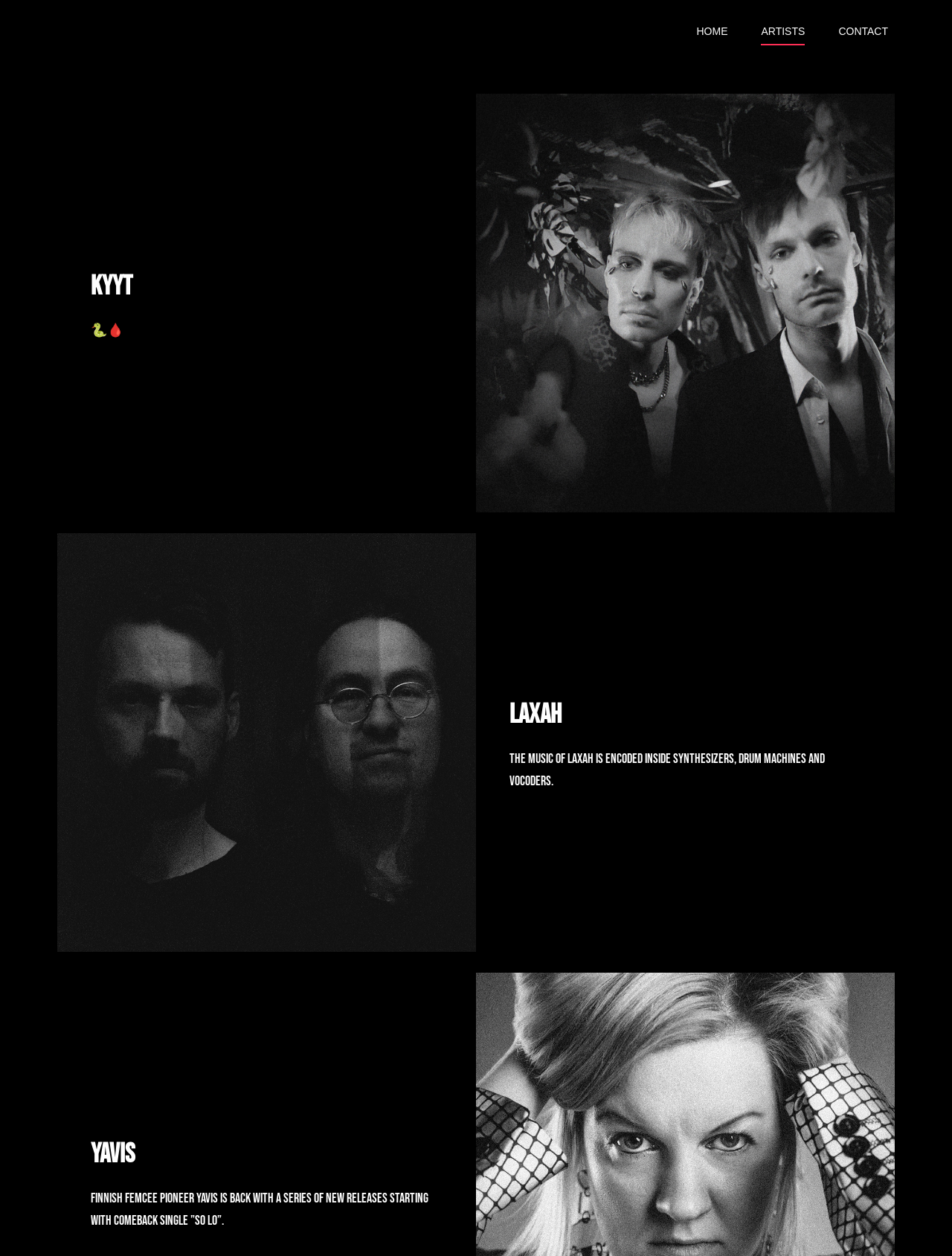Look at the image and write a detailed answer to the question: 
How many links are in the navigation?

I examined the navigation element with the description 'Primary Menu' and counted the number of link elements inside it, which are 3.